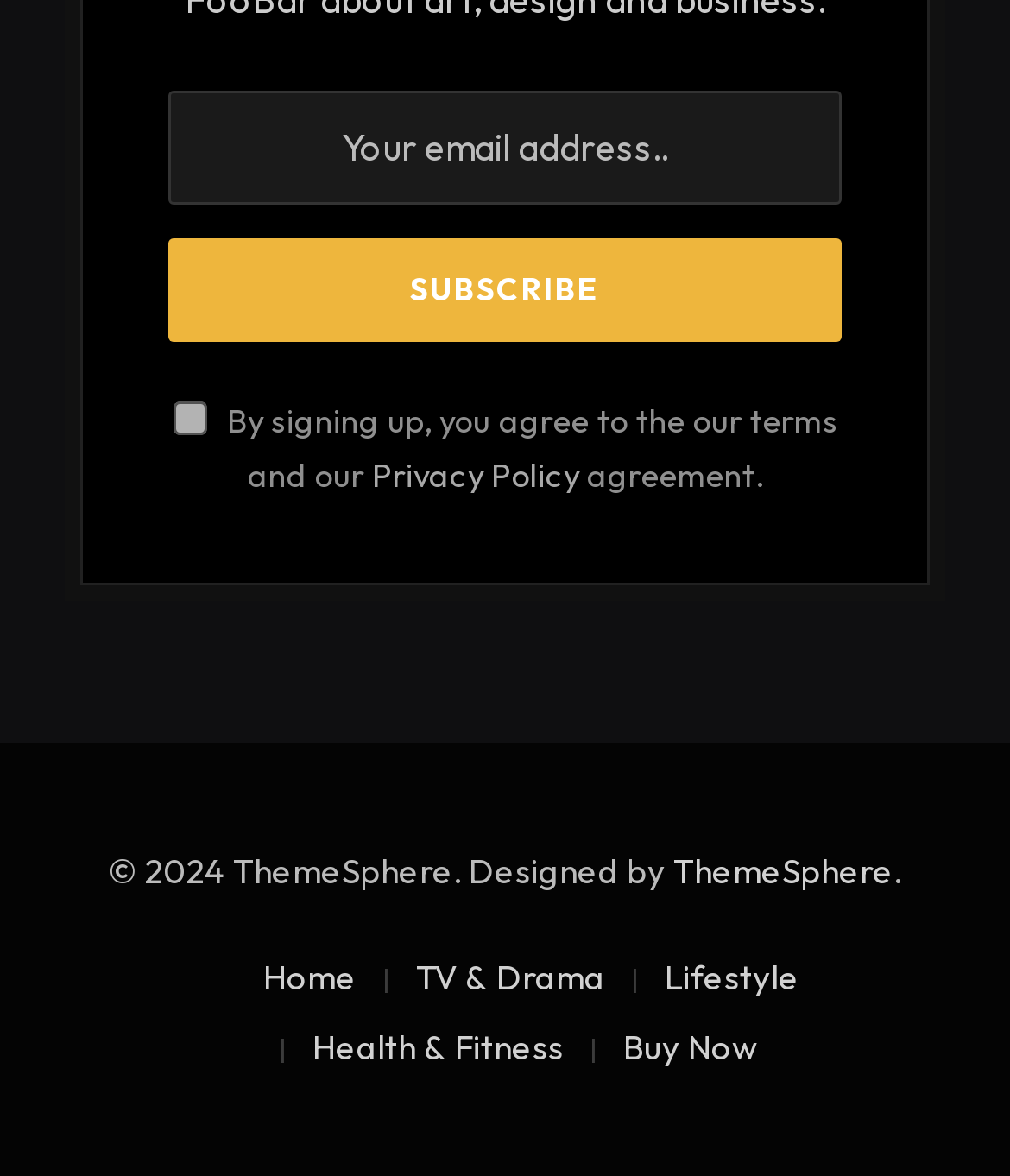Using the element description: "Lifestyle", determine the bounding box coordinates. The coordinates should be in the format [left, top, right, bottom], with values between 0 and 1.

[0.658, 0.813, 0.791, 0.848]